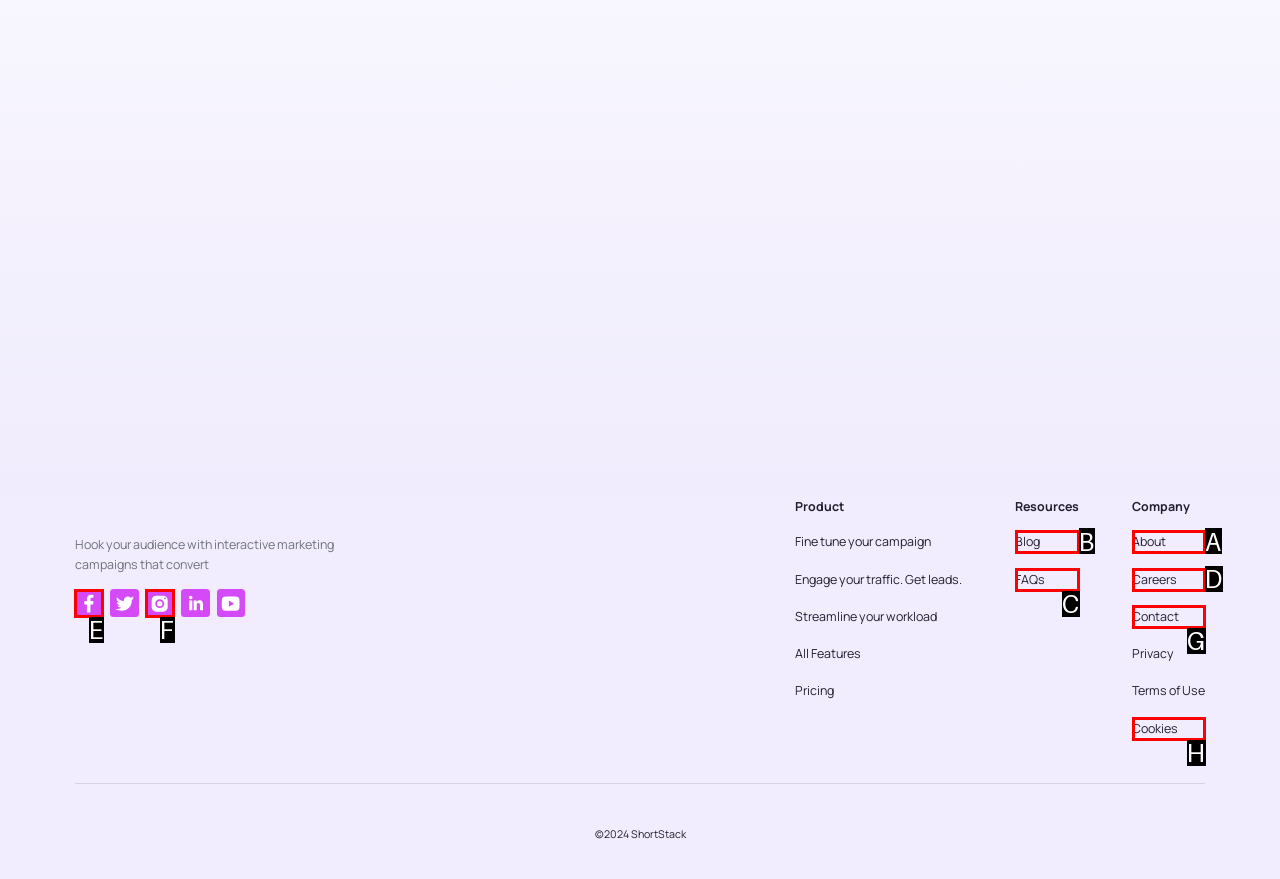Given the task: Read the blog, point out the letter of the appropriate UI element from the marked options in the screenshot.

B